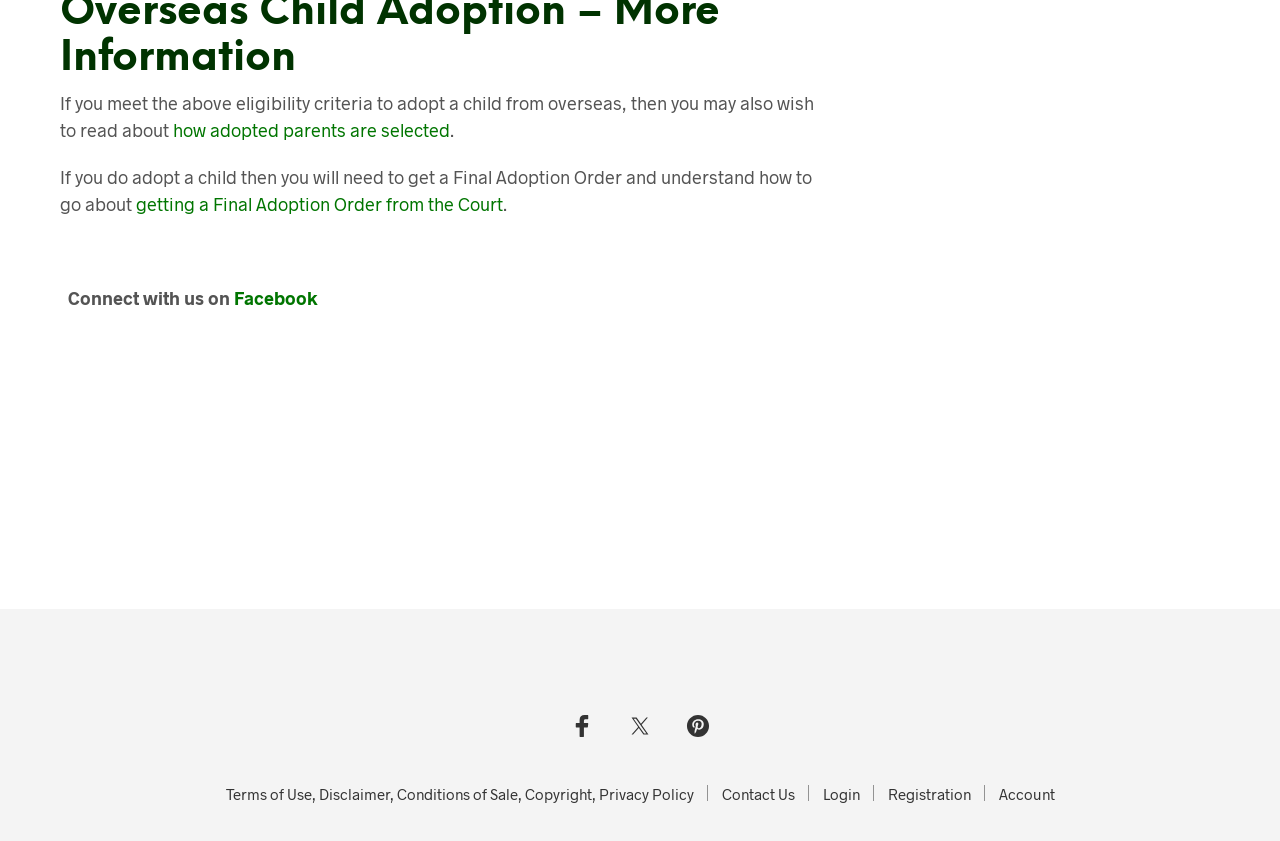What social media platform is mentioned on the webpage?
Examine the image and provide an in-depth answer to the question.

The webpage mentions connecting with them on Facebook, as indicated by the text 'Connect with us on' followed by a link to Facebook.